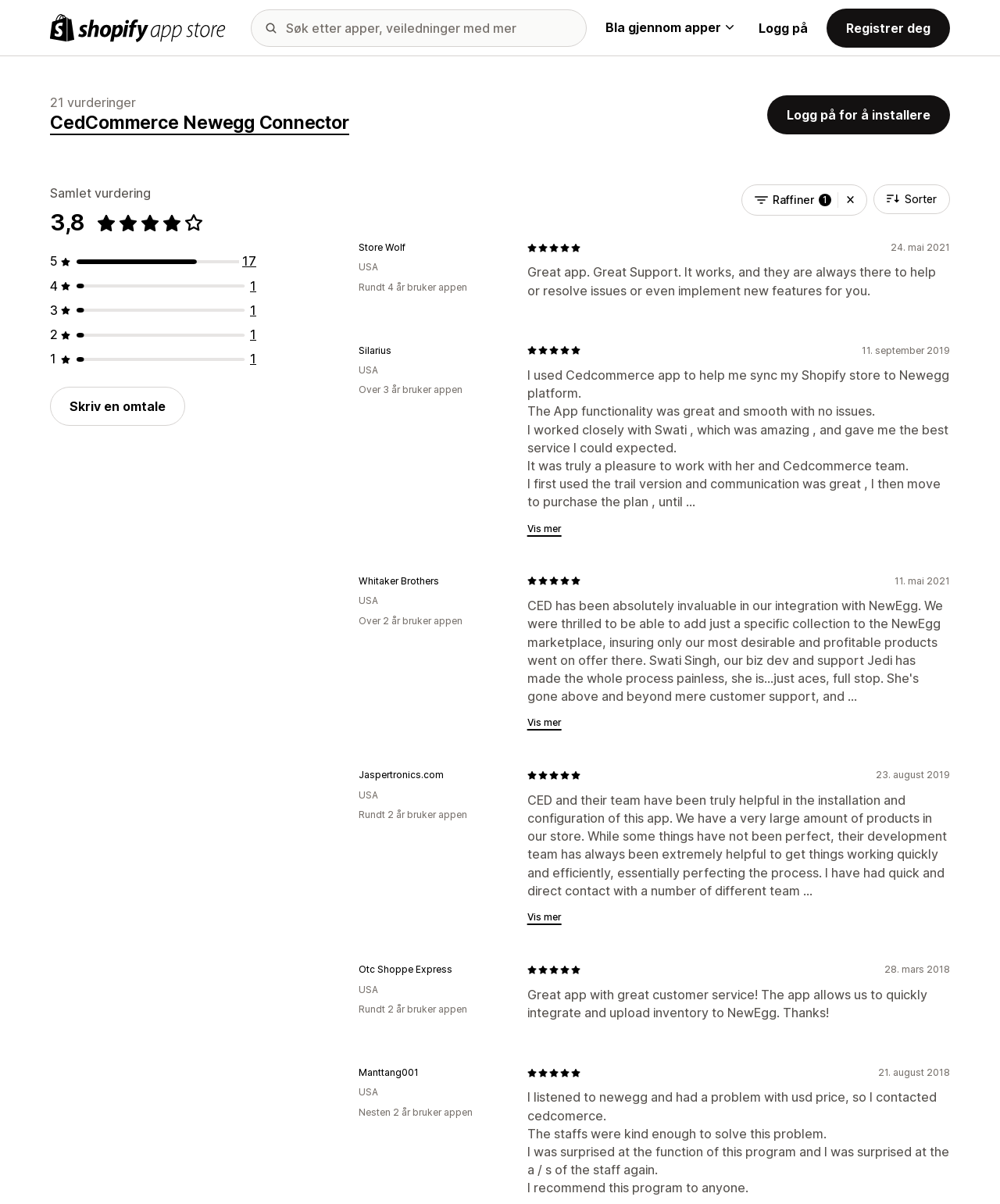Determine the bounding box coordinates of the clickable element to achieve the following action: 'Write a review'. Provide the coordinates as four float values between 0 and 1, formatted as [left, top, right, bottom].

[0.05, 0.321, 0.185, 0.354]